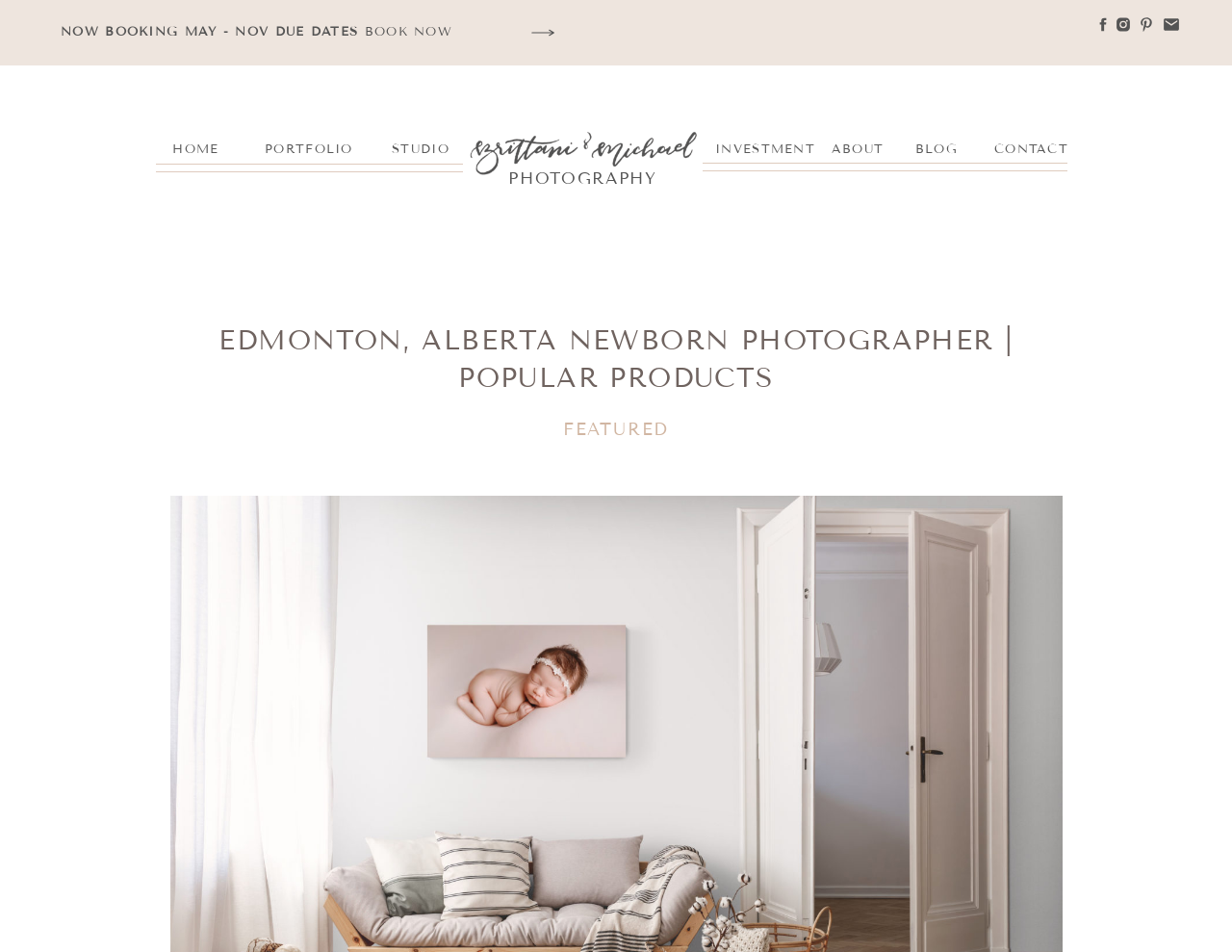Please determine the bounding box coordinates for the UI element described as: "parent_node: CONTACT".

[0.377, 0.134, 0.569, 0.188]